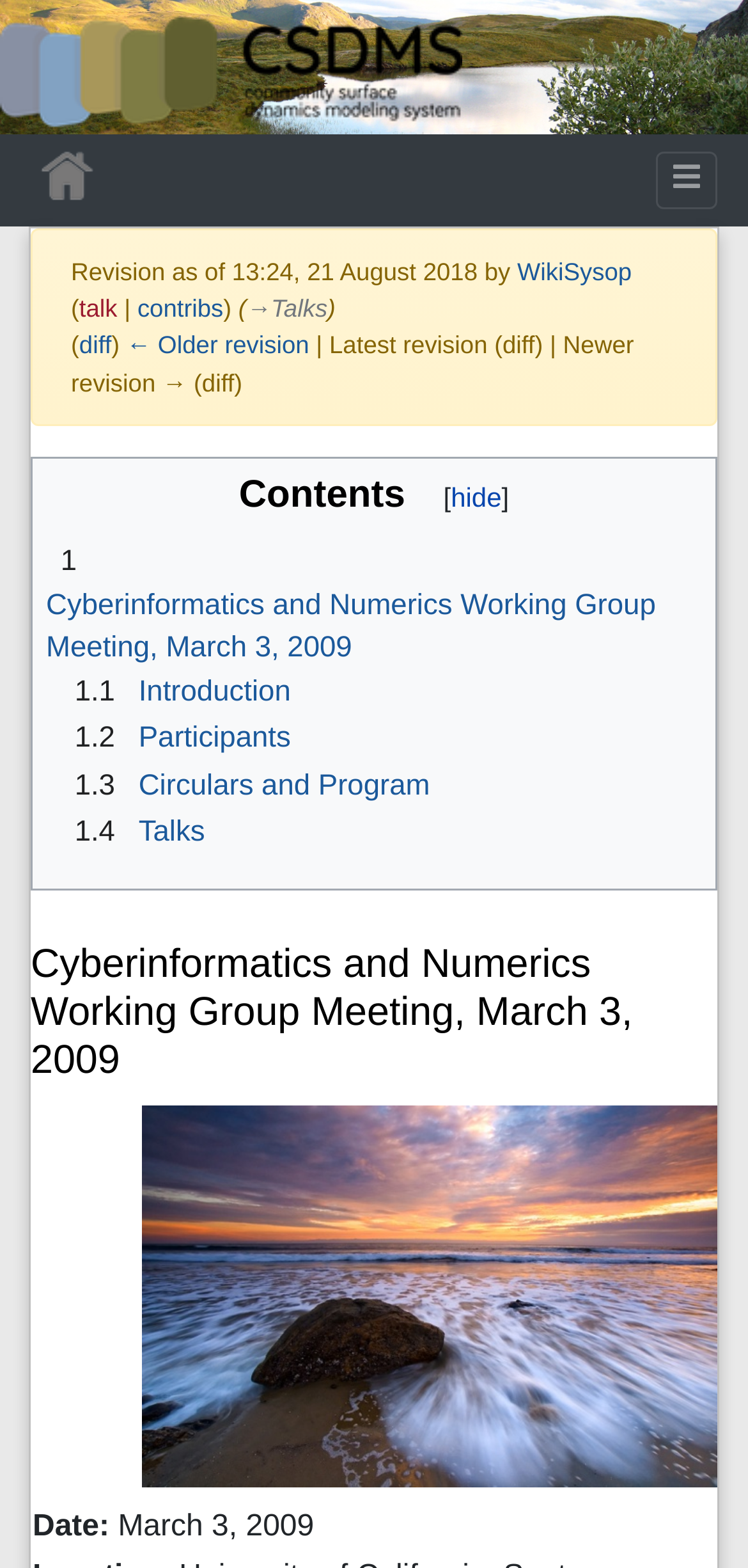Identify the bounding box of the HTML element described here: "WikiSysop". Provide the coordinates as four float numbers between 0 and 1: [left, top, right, bottom].

[0.691, 0.164, 0.845, 0.182]